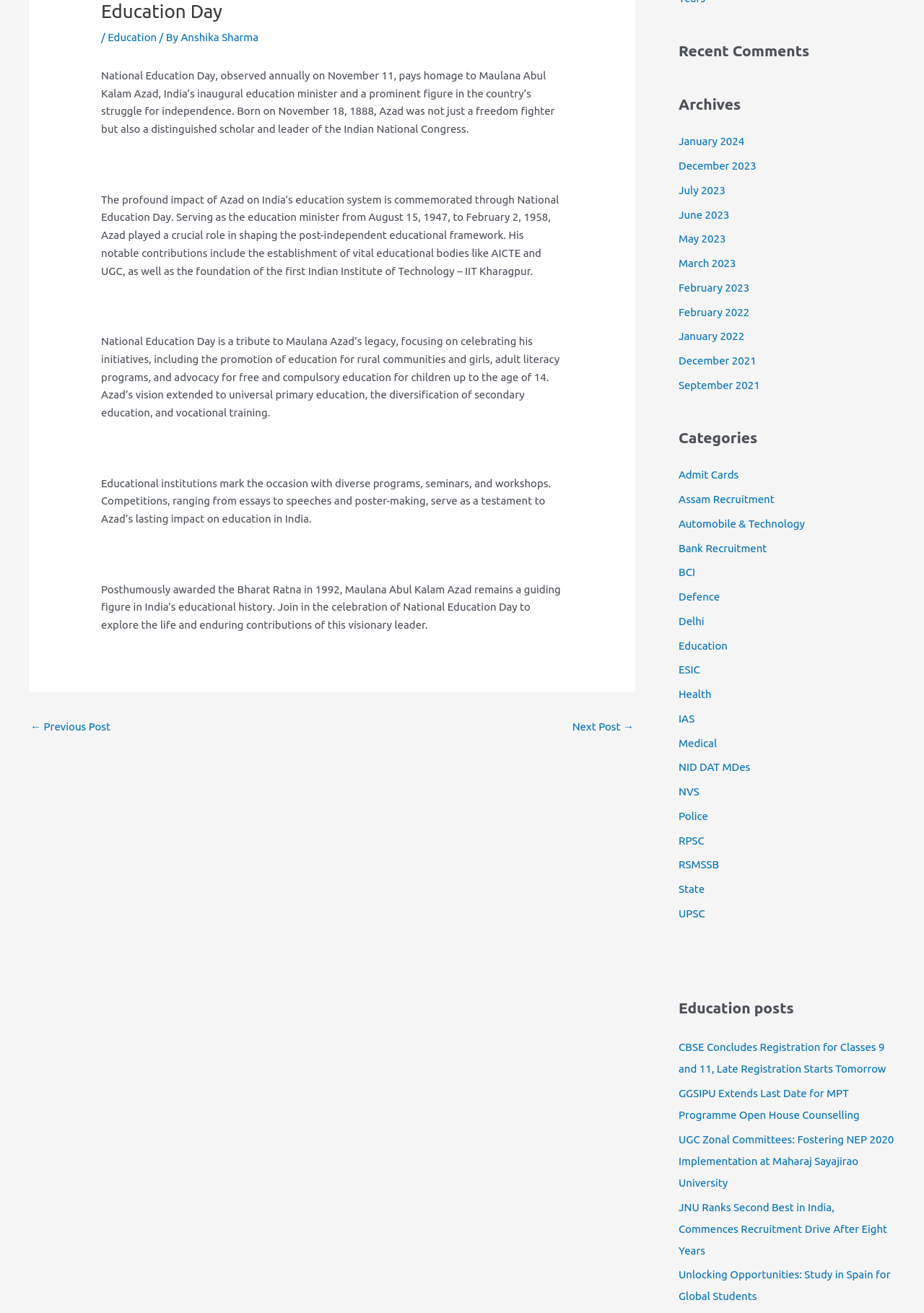Identify the bounding box coordinates for the UI element described as: "State". The coordinates should be provided as four floats between 0 and 1: [left, top, right, bottom].

[0.734, 0.672, 0.763, 0.682]